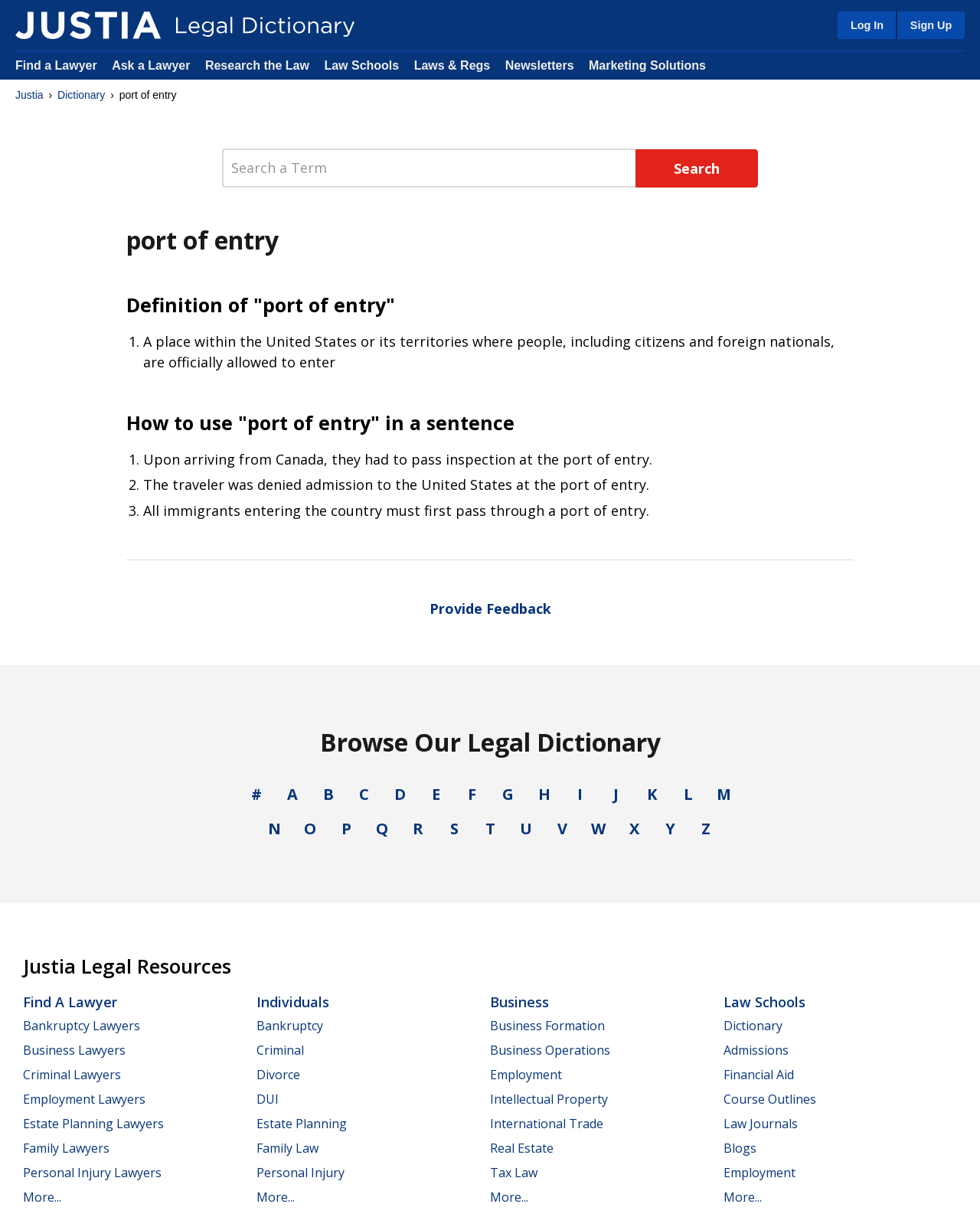Identify the bounding box coordinates of the region that needs to be clicked to carry out this instruction: "Provide feedback". Provide these coordinates as four float numbers ranging from 0 to 1, i.e., [left, top, right, bottom].

[0.438, 0.487, 0.562, 0.502]